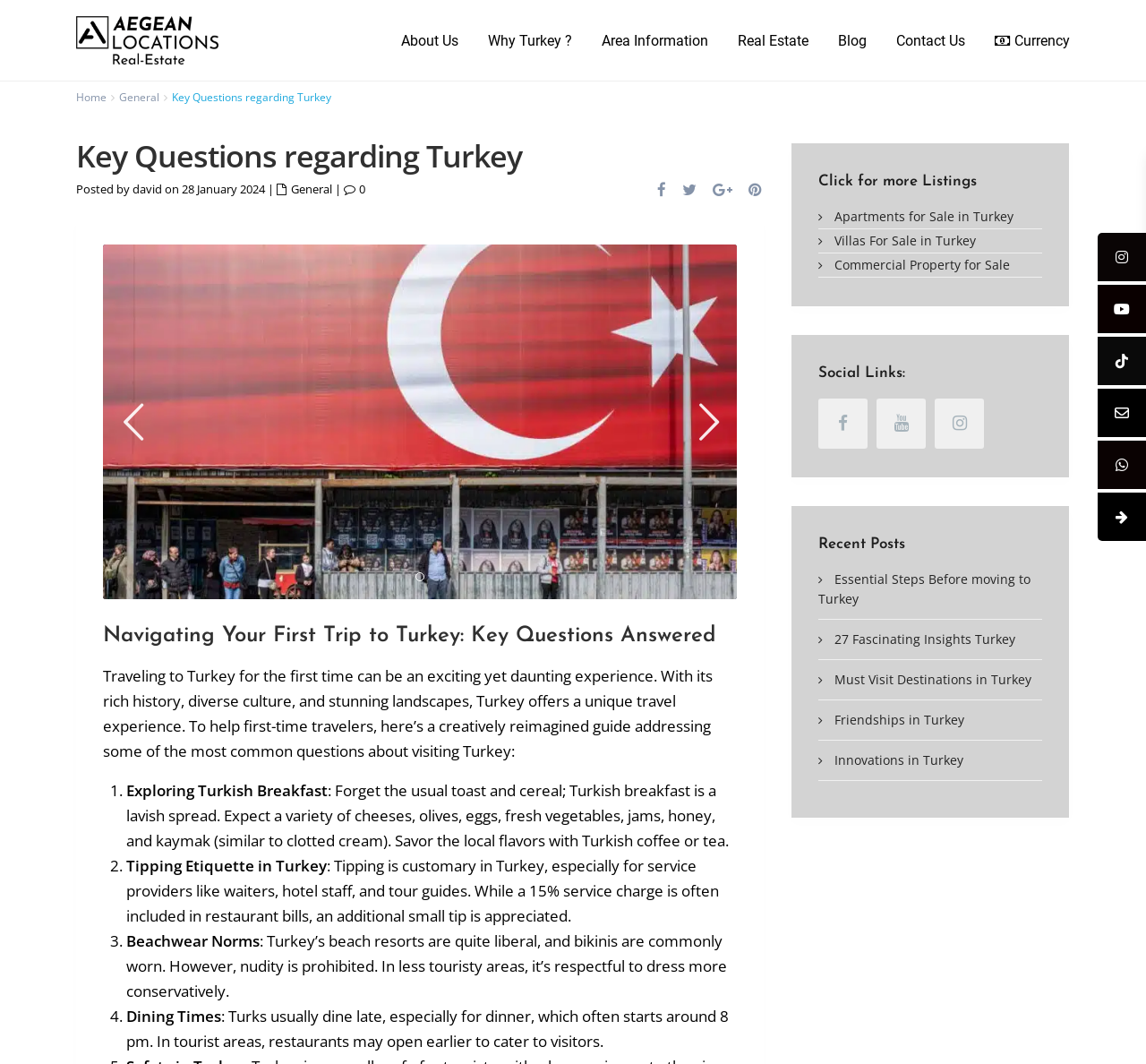Can you identify the bounding box coordinates of the clickable region needed to carry out this instruction: 'View the 'Recent Posts''? The coordinates should be four float numbers within the range of 0 to 1, stated as [left, top, right, bottom].

[0.714, 0.501, 0.909, 0.523]